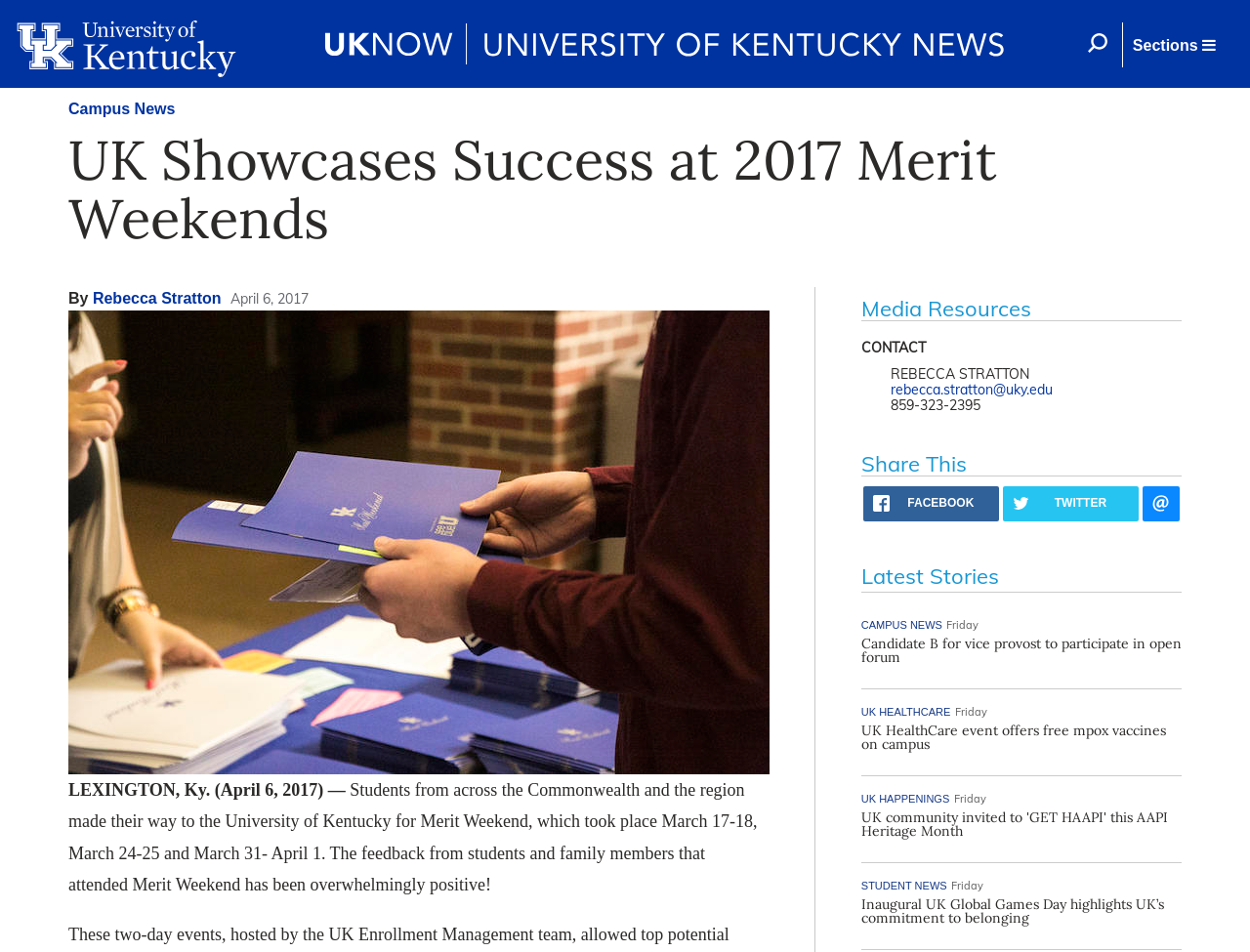What is the date of the article?
Provide a detailed and extensive answer to the question.

The article mentions 'LEXINGTON, Ky. (April 6, 2017) —' which indicates that the date of the article is April 6, 2017.